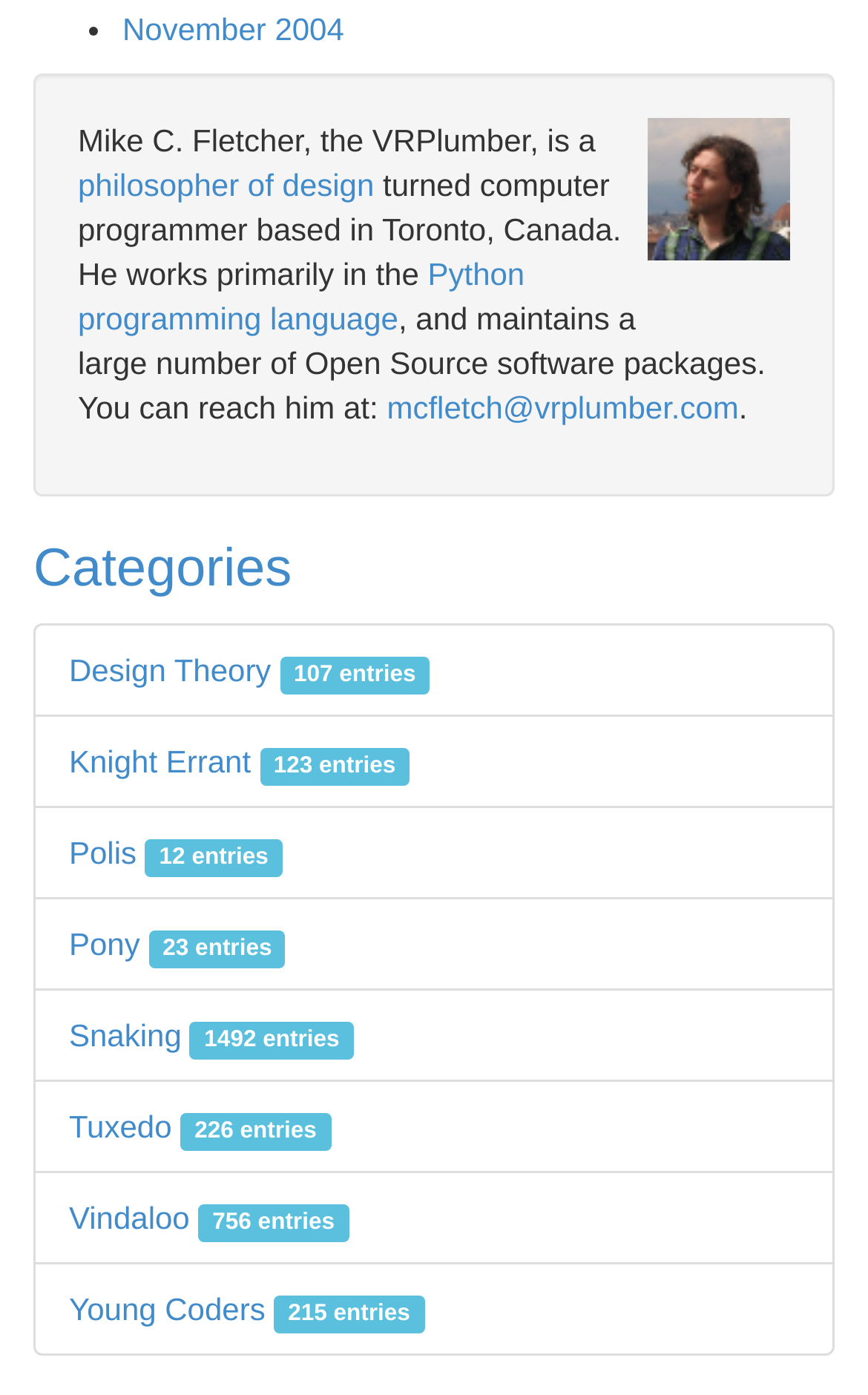Refer to the image and provide a thorough answer to this question:
What programming language does Mike C. Fletcher work with?

According to the text description, Mike C. Fletcher works primarily in the Python programming language.